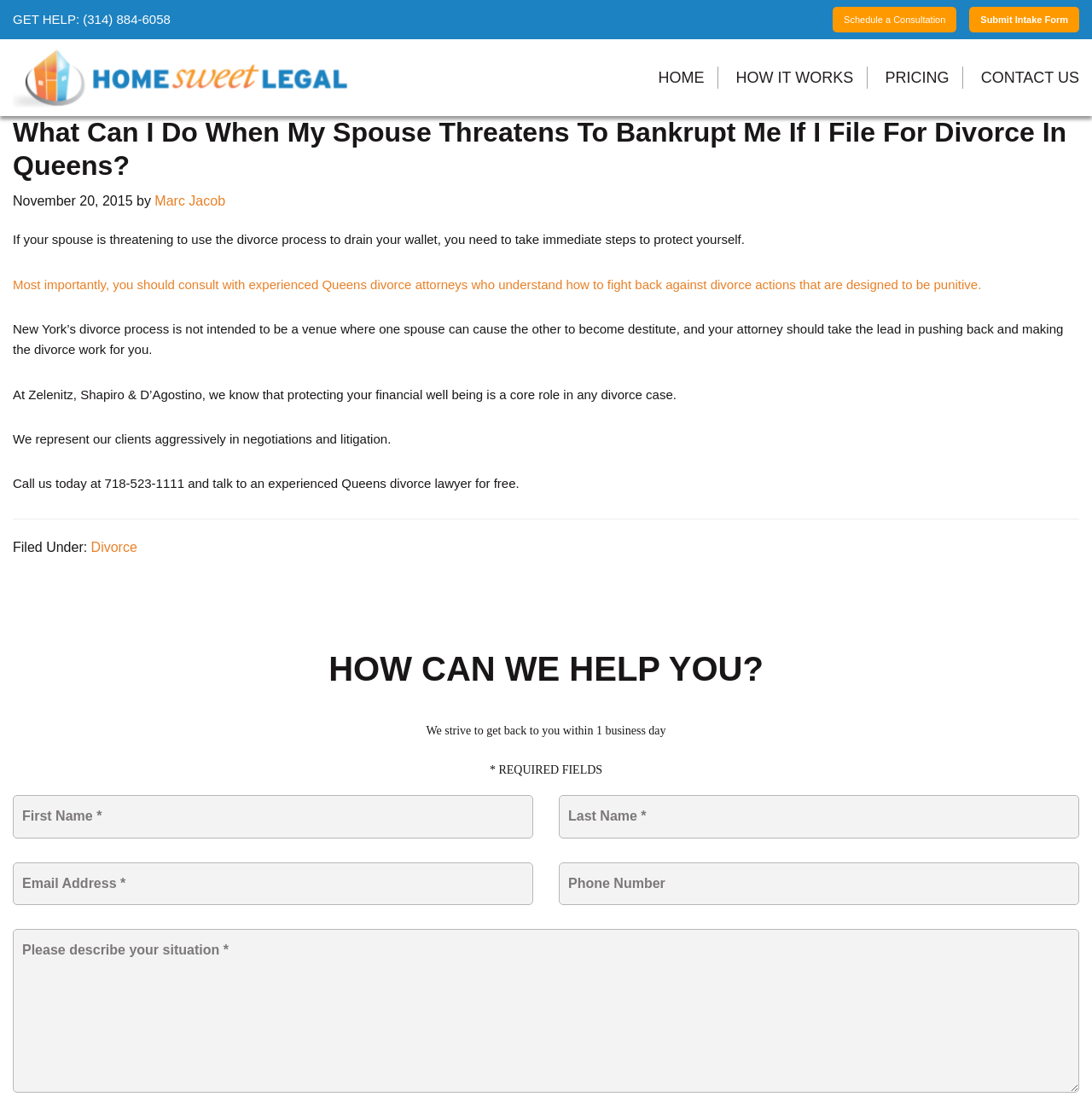Please extract the webpage's main title and generate its text content.

What Can I Do When My Spouse Threatens To Bankrupt Me If I File For Divorce In Queens?